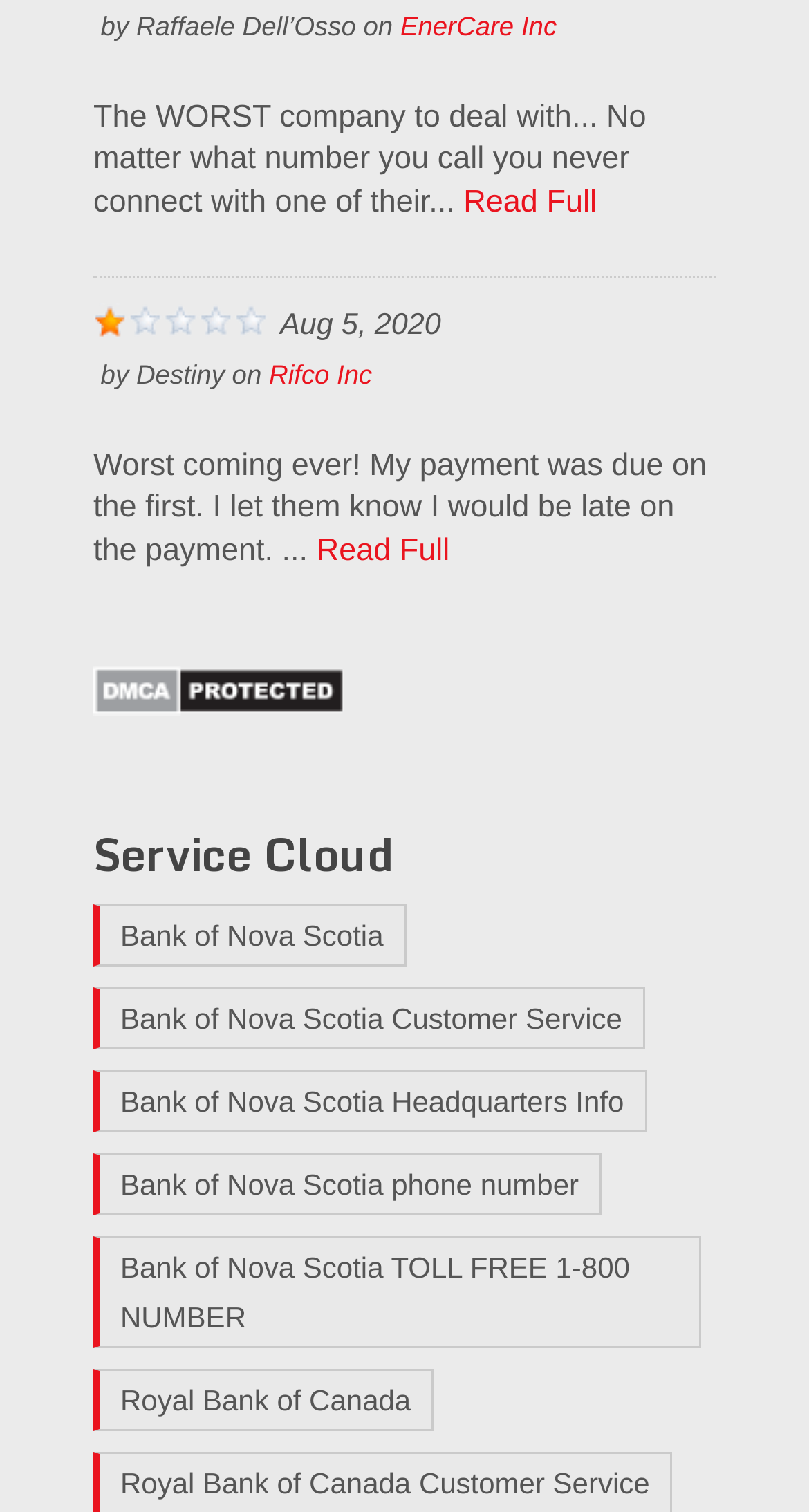Please find the bounding box coordinates of the element that needs to be clicked to perform the following instruction: "Click on Military Vehicle Wash". The bounding box coordinates should be four float numbers between 0 and 1, represented as [left, top, right, bottom].

None